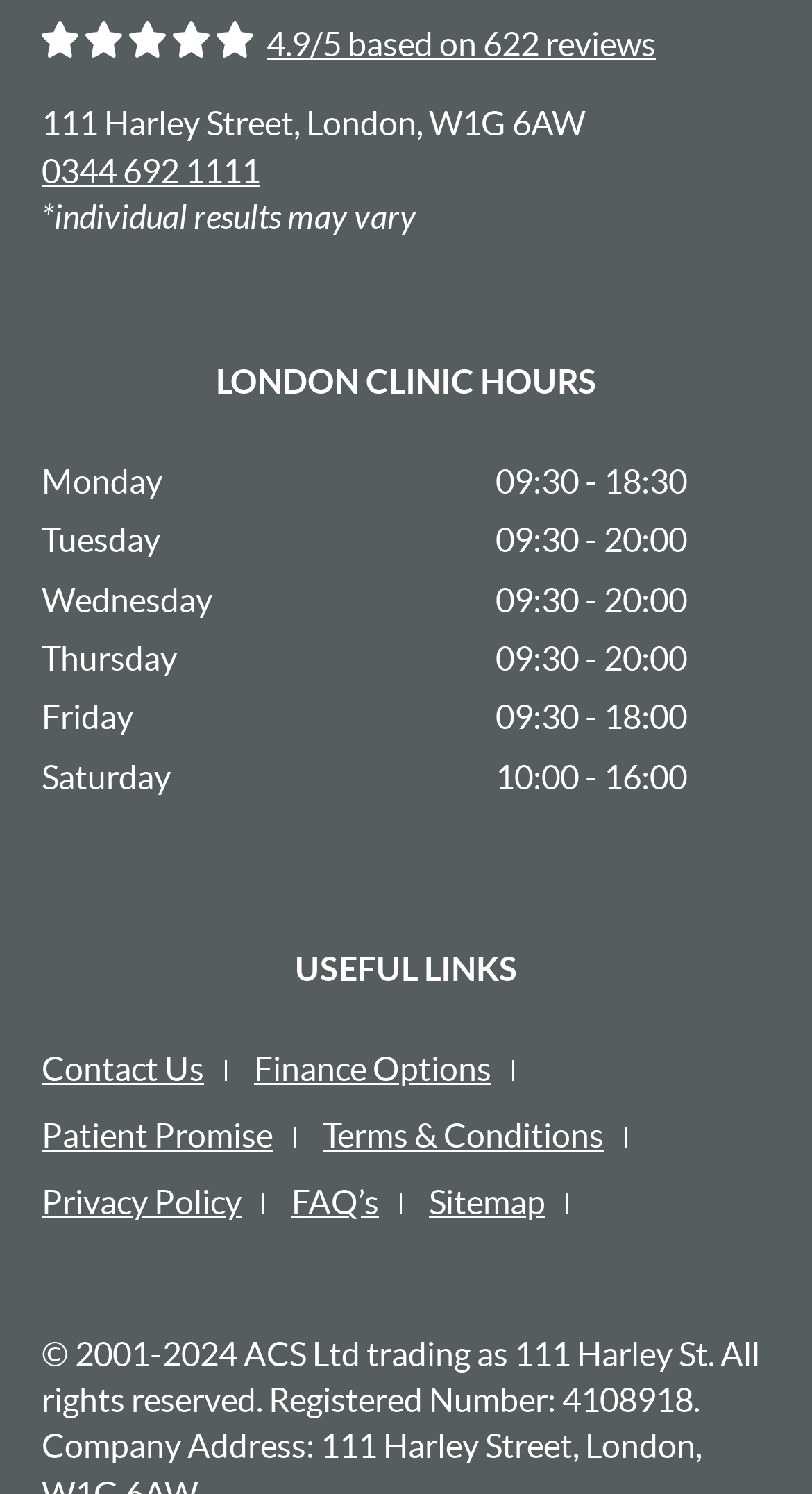Please identify the bounding box coordinates of the element I should click to complete this instruction: 'Call the clinic'. The coordinates should be given as four float numbers between 0 and 1, like this: [left, top, right, bottom].

[0.051, 0.101, 0.321, 0.126]